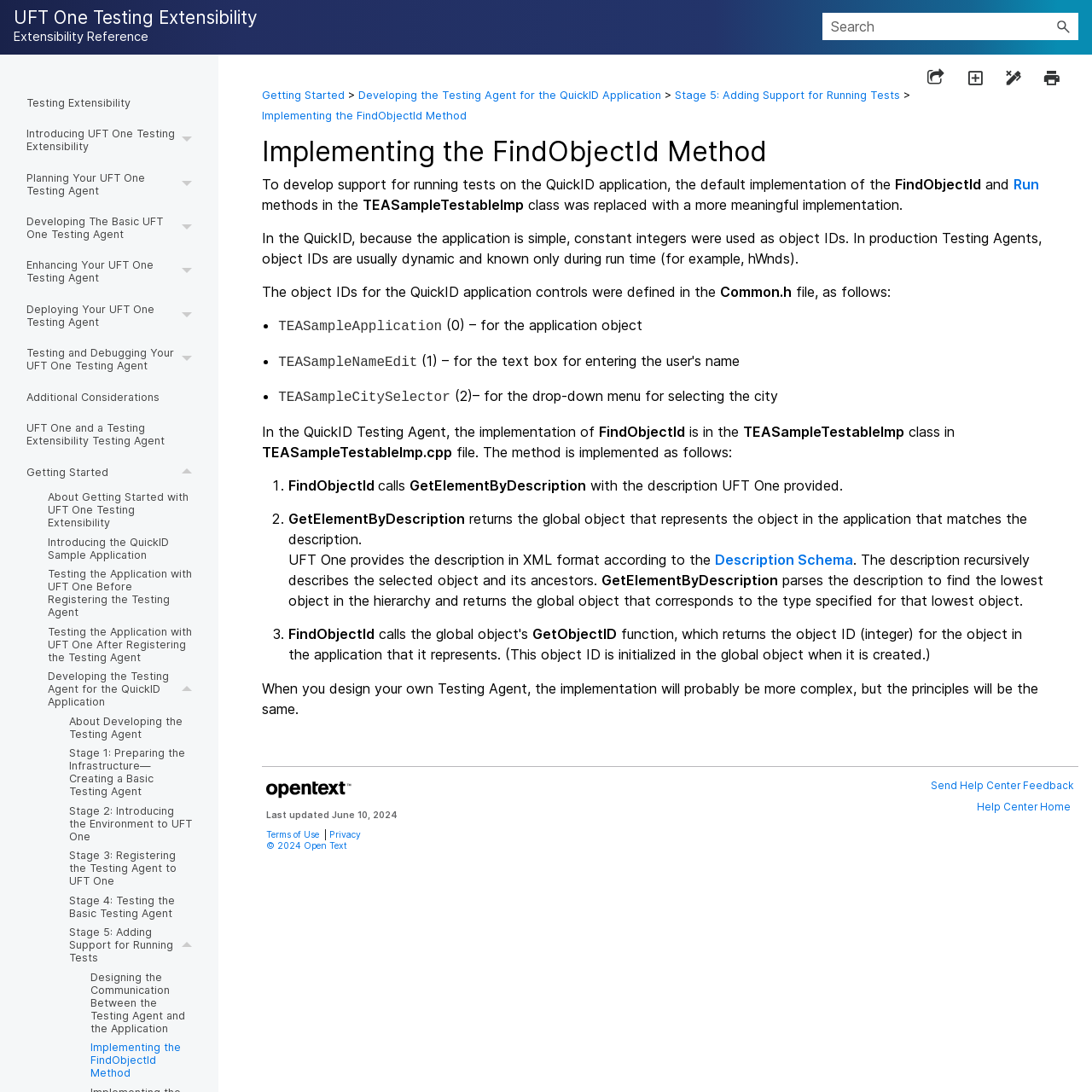Identify the primary heading of the webpage and provide its text.

Implementing the FindObjectId Method